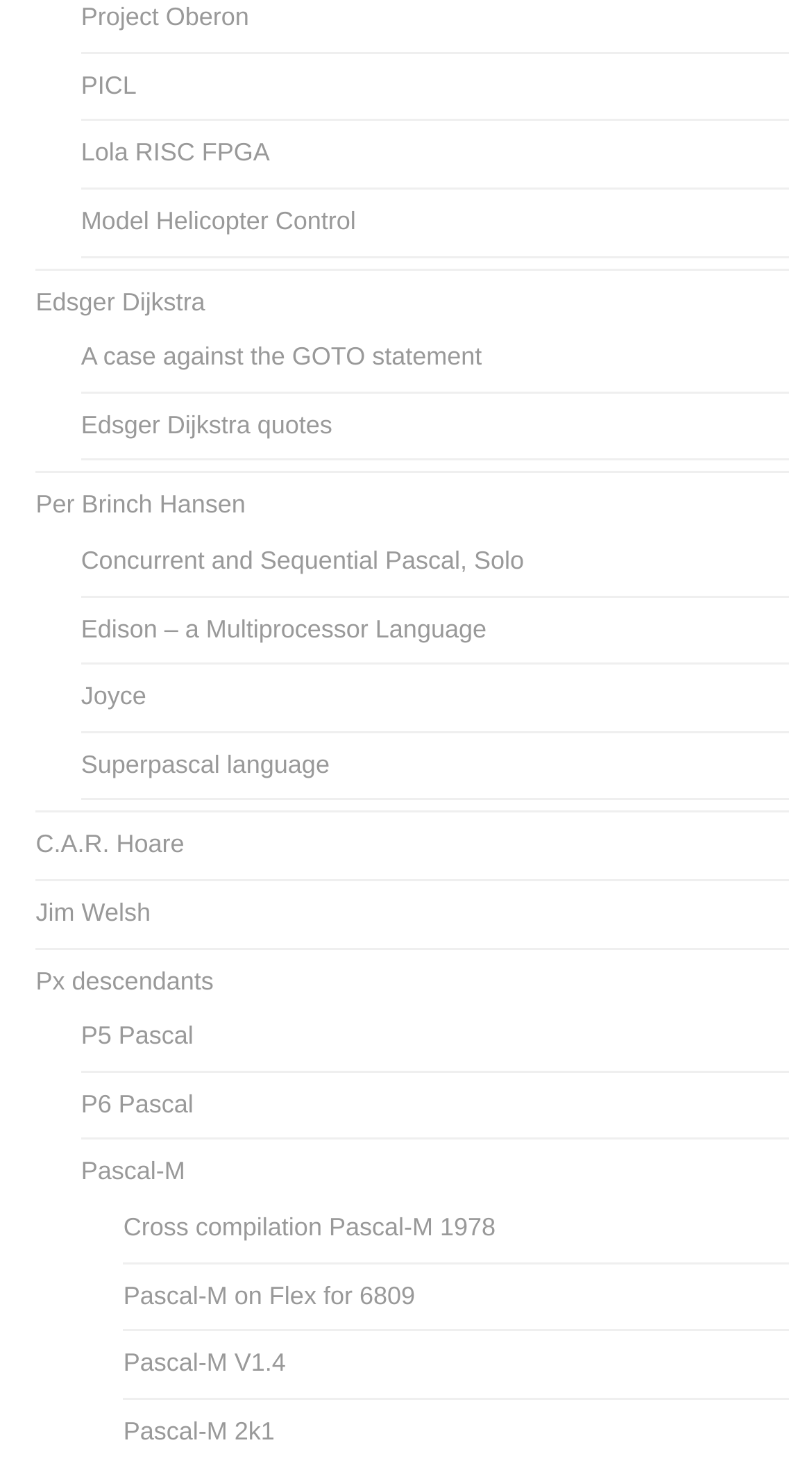Locate the bounding box coordinates of the item that should be clicked to fulfill the instruction: "Read about Edsger Dijkstra".

[0.044, 0.196, 0.253, 0.216]